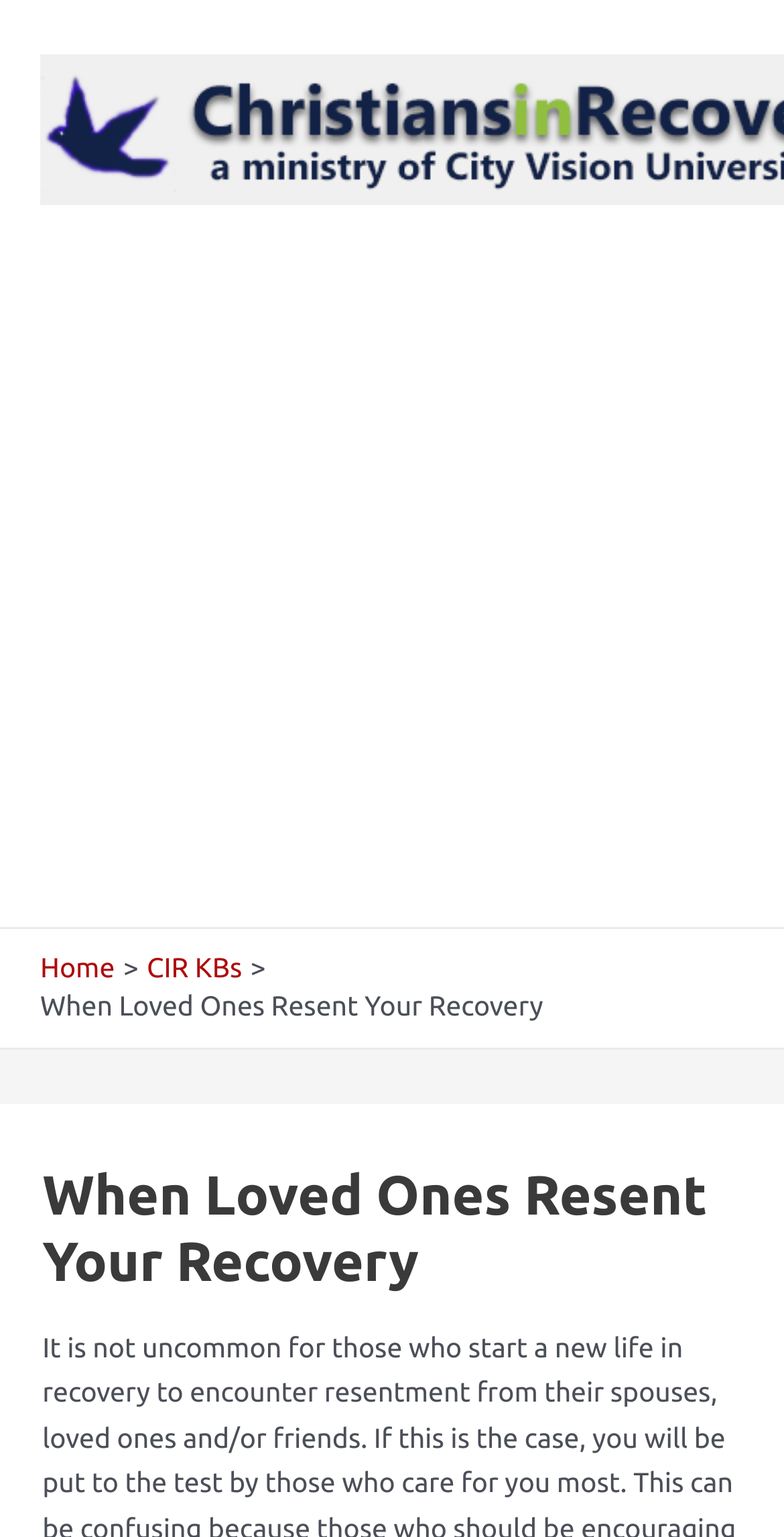Using the description "Astrologers", locate and provide the bounding box of the UI element.

None